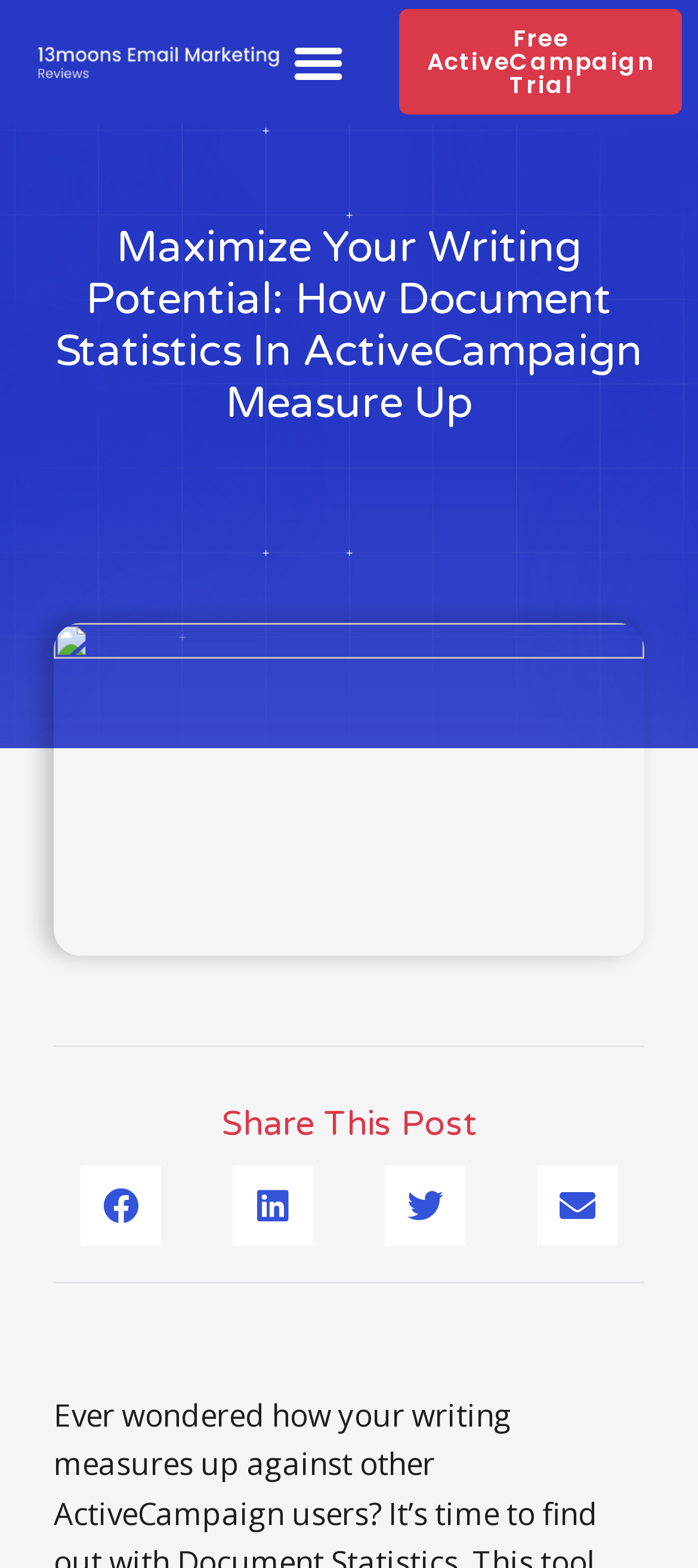How many buttons are there in the 'Share This Post' section?
Utilize the information in the image to give a detailed answer to the question.

In the 'Share This Post' section, there are four buttons, which are 'Share on facebook', 'Share on linkedin', 'Share on twitter', and 'Share on email', allowing users to share this post on different social media platforms.